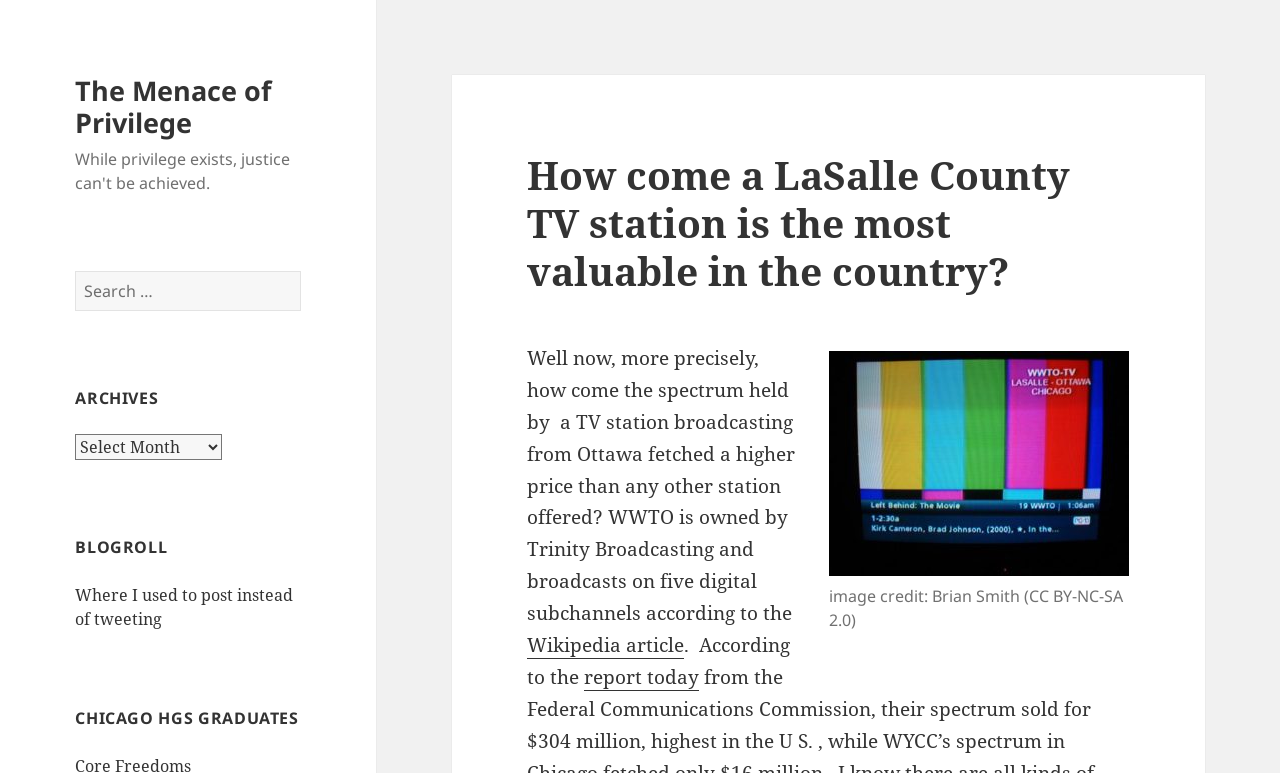Give an in-depth explanation of the webpage layout and content.

The webpage appears to be a blog post with a title "How come a LaSalle County TV station is the most valuable in the country?" and a subtitle "– The Menace of Privilege". At the top left, there is a link to "The Menace of Privilege" and a search bar with a button labeled "Search". Below the search bar, there are three headings: "ARCHIVES", "BLOGROLL", and "CHICAGO HGS GRADUATES". 

Under the "CHICAGO HGS GRADUATES" heading, there is a main article with a heading "How come a LaSalle County TV station is the most valuable in the country?" followed by a figure with an image and a caption "image credit: Brian Smith (CC BY-NC-SA 2.0)". The article text discusses the topic of a TV station's spectrum being sold at a high price, with links to a Wikipedia article and a report. The text is divided into paragraphs, with some sentences containing links to external sources.